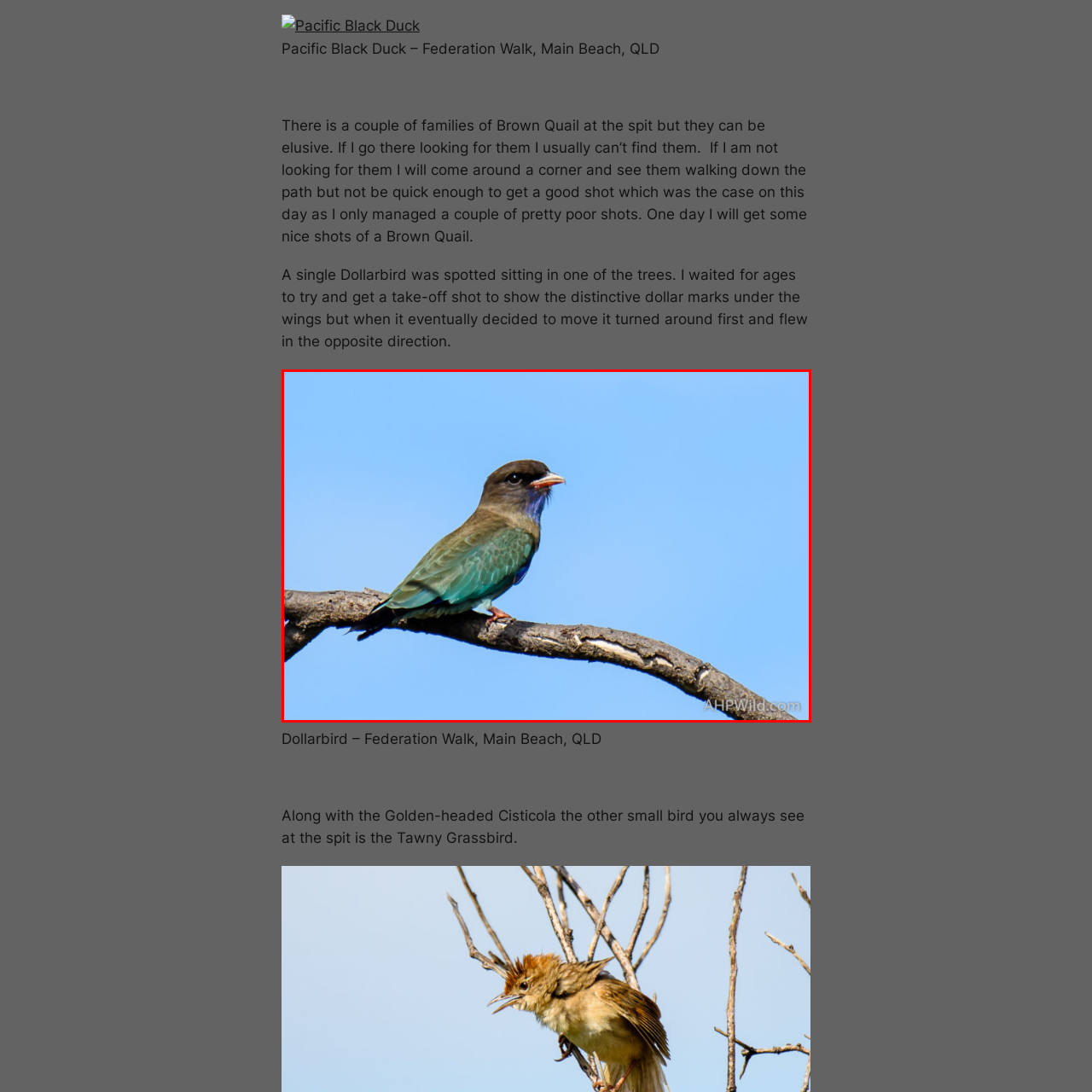What is the distinctive feature of the Dollarbird's bill?
Look closely at the image marked with a red bounding box and answer the question with as much detail as possible, drawing from the image.

The caption highlights the Dollarbird's characteristic red bill, which adds a pop of color and enhances its overall appeal.